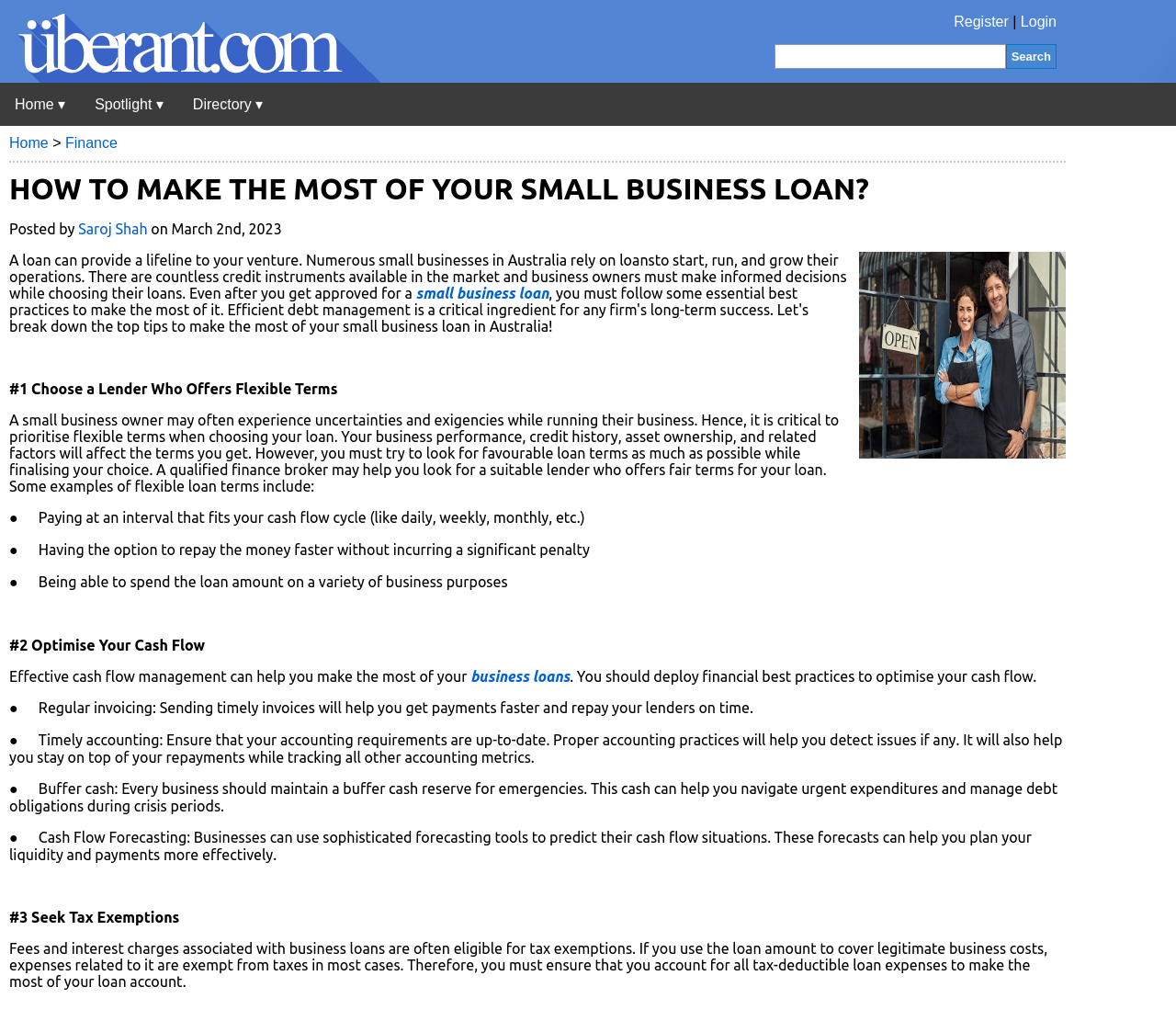Predict the bounding box coordinates of the area that should be clicked to accomplish the following instruction: "Register". The bounding box coordinates should consist of four float numbers between 0 and 1, i.e., [left, top, right, bottom].

[0.811, 0.014, 0.858, 0.029]